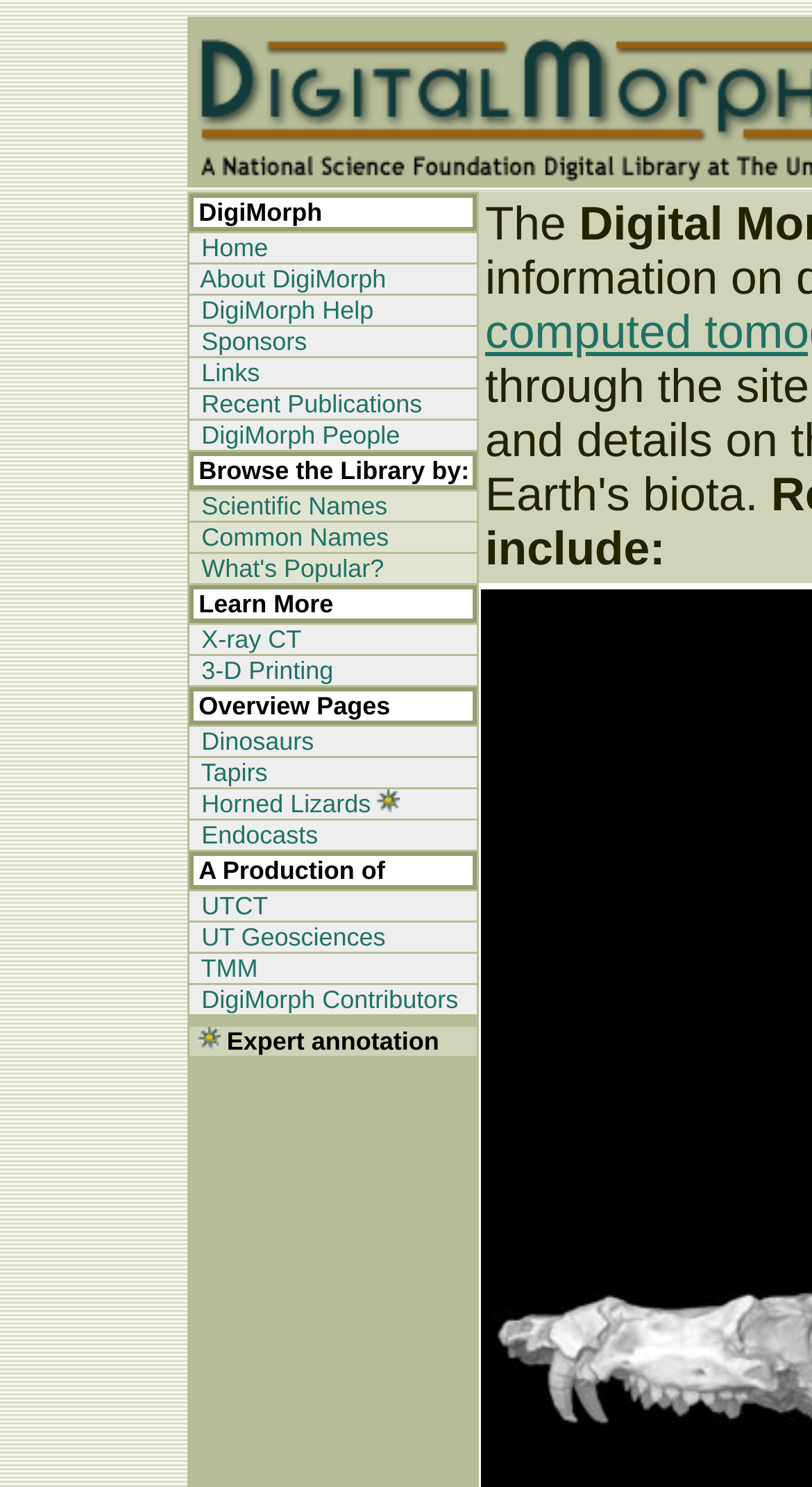Using the provided element description, identify the bounding box coordinates as (top-left x, top-left y, bottom-right x, bottom-right y). Ensure all values are between 0 and 1. Description: X-ray CT

[0.239, 0.42, 0.371, 0.44]